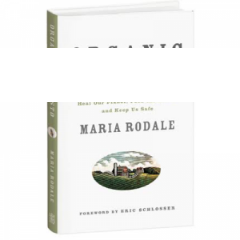Provide a comprehensive description of the image.

The image showcases the book "Organic Manifesto" by Maria Rodale, which emphasizes the importance of organic farming practices for both health and environmental wellness. The cover features a simple yet impactful design, primarily in white, showcasing an illustration of a farm. The title "Organic Manifesto" is prominently displayed along with the author's name, suggesting a focus on advocating for sustainable agriculture. The book aims to educate readers on the detrimental effects of chemical farming while promoting healthier alternatives. It is introduced with a foreword by Eric Schlosser, indicating that it is grounded in comprehensive research and expert insights.